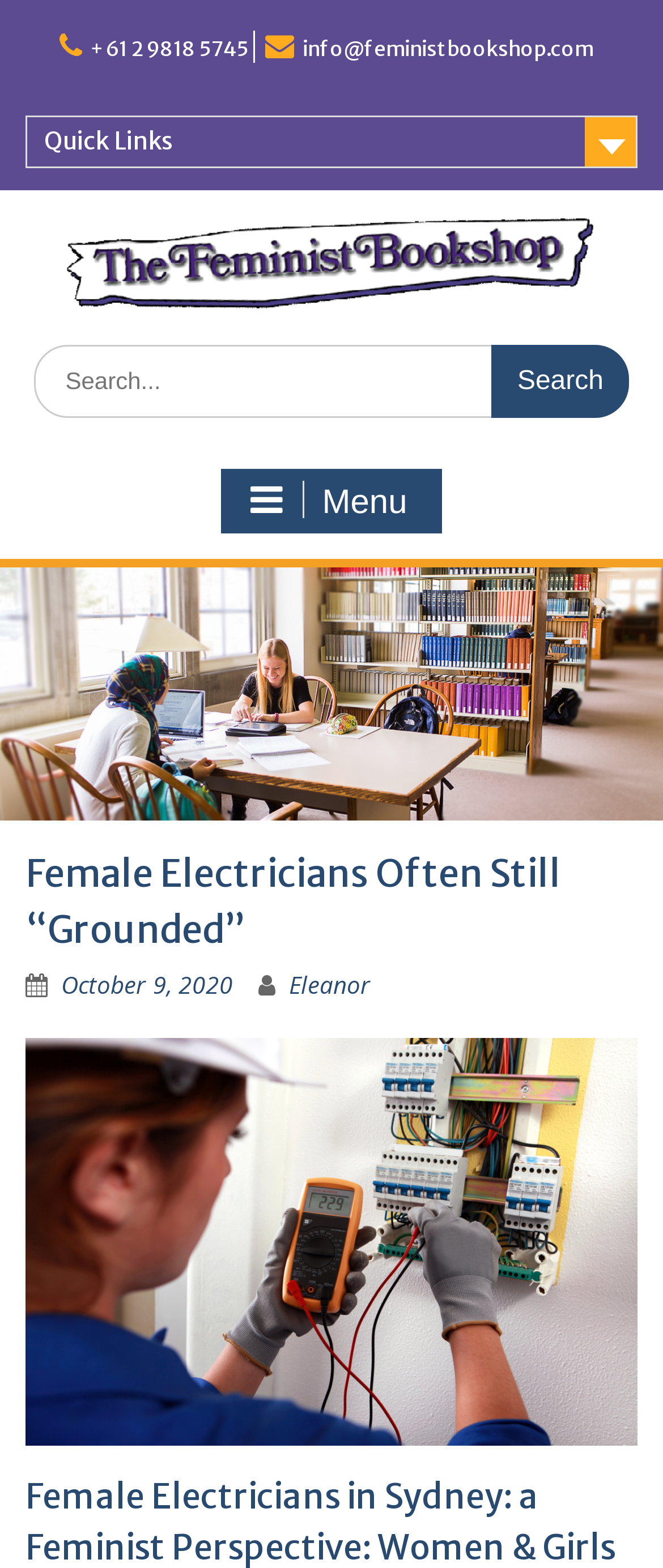Find the bounding box coordinates of the element's region that should be clicked in order to follow the given instruction: "Call the phone number". The coordinates should consist of four float numbers between 0 and 1, i.e., [left, top, right, bottom].

[0.136, 0.023, 0.374, 0.039]